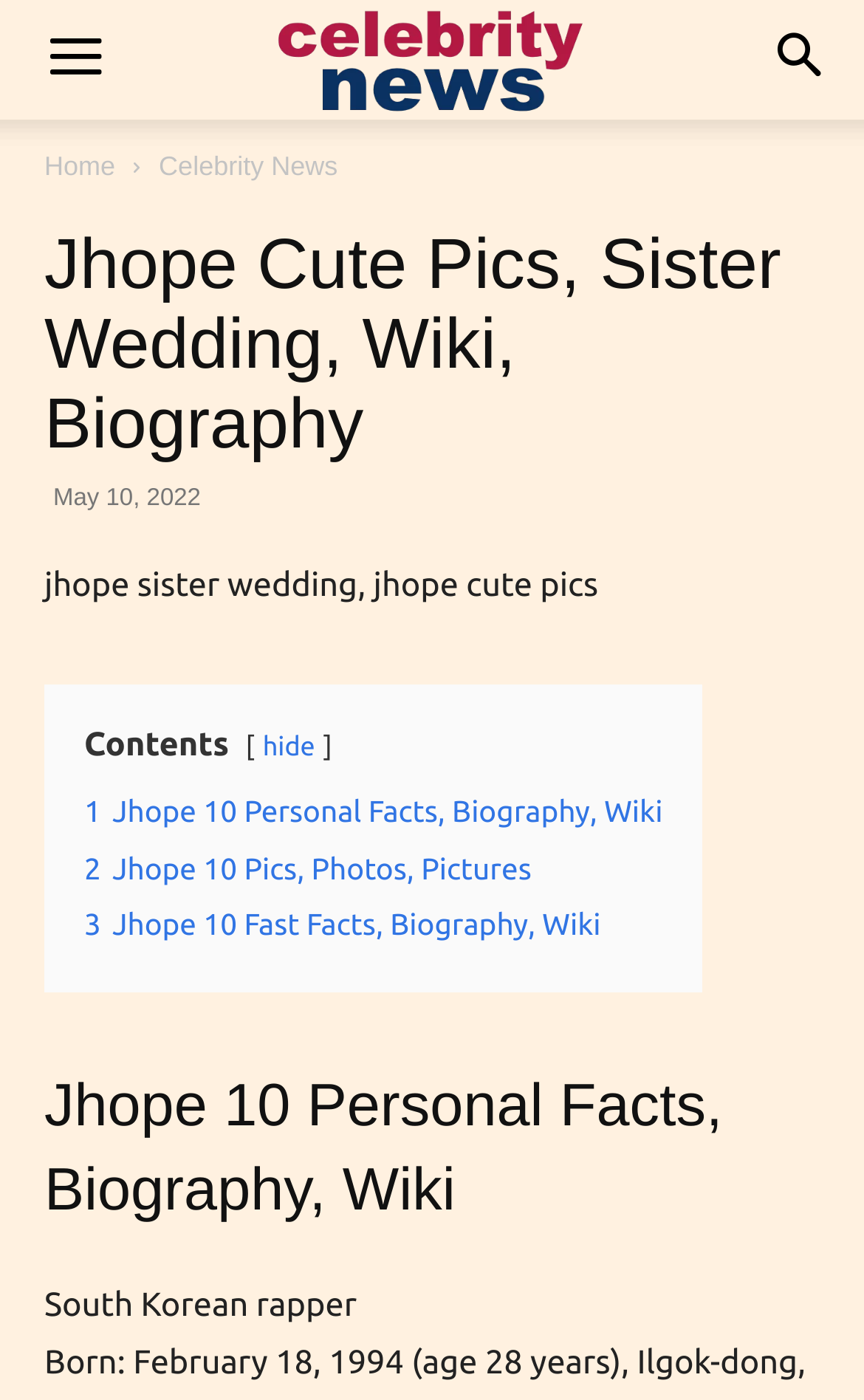What is Jhope's profession?
Please respond to the question with a detailed and thorough explanation.

I found this information by looking at the StaticText element with the content 'South Korean rapper' which is located below the heading 'Jhope 10 Personal Facts, Biography, Wiki'.